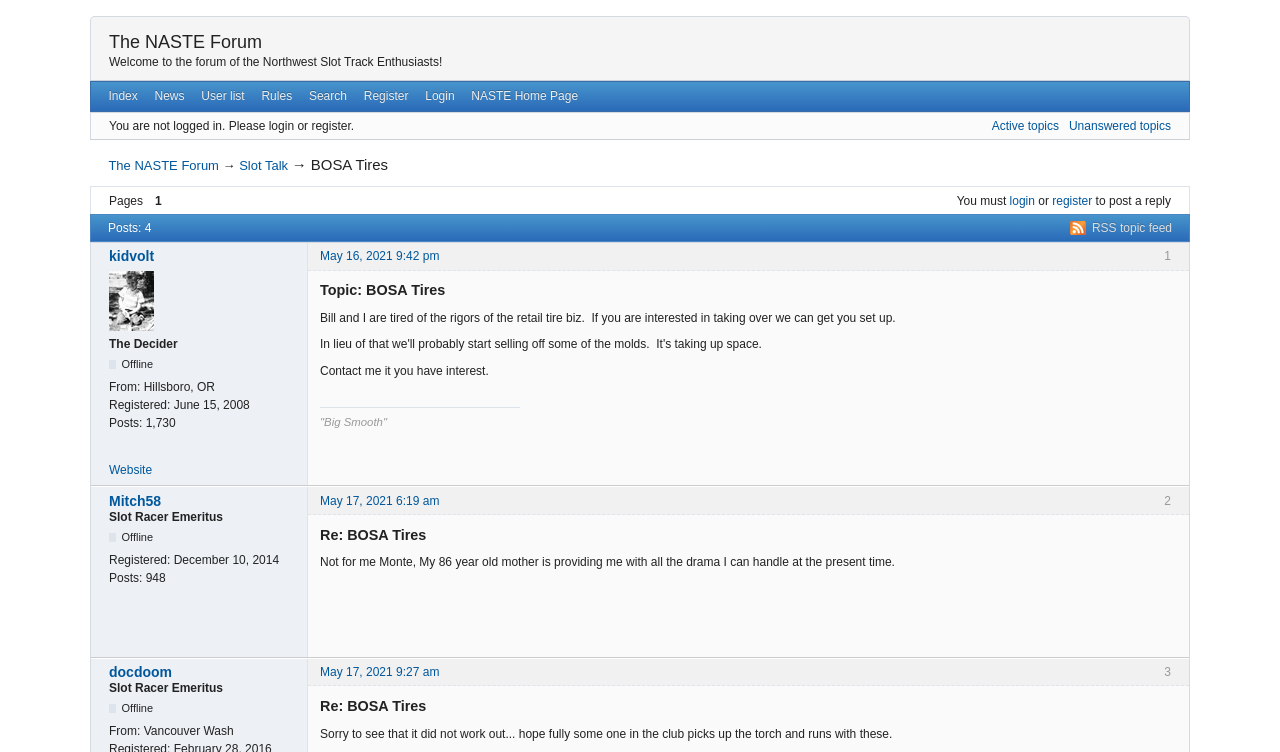Give a one-word or short-phrase answer to the following question: 
What is the registration date of the user 'Mitch58'?

December 10, 2014